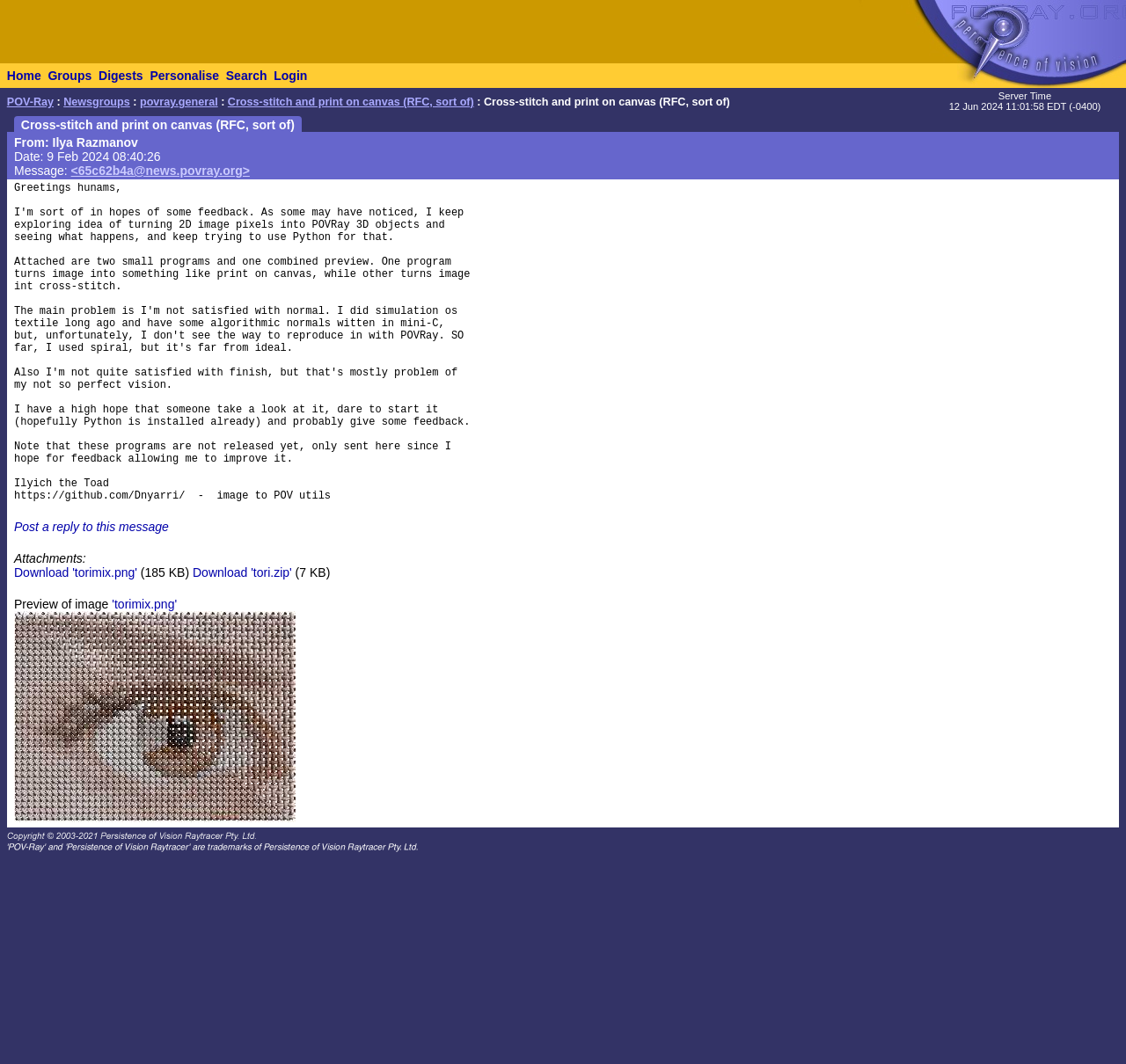Identify the bounding box coordinates of the clickable region required to complete the instruction: "Click on the 'Home' link". The coordinates should be given as four float numbers within the range of 0 and 1, i.e., [left, top, right, bottom].

[0.006, 0.064, 0.036, 0.078]